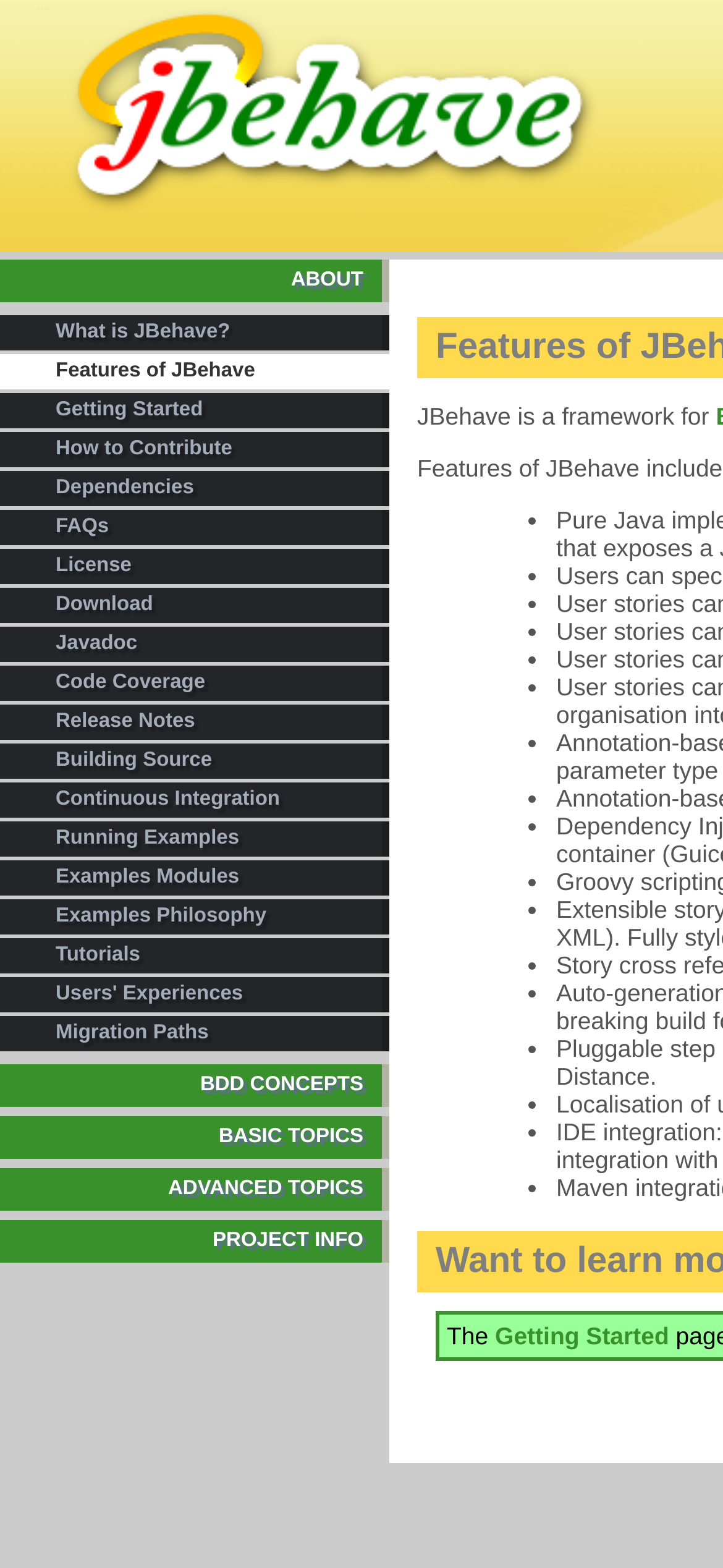Please reply to the following question using a single word or phrase: 
What is the main topic of this webpage?

JBehave